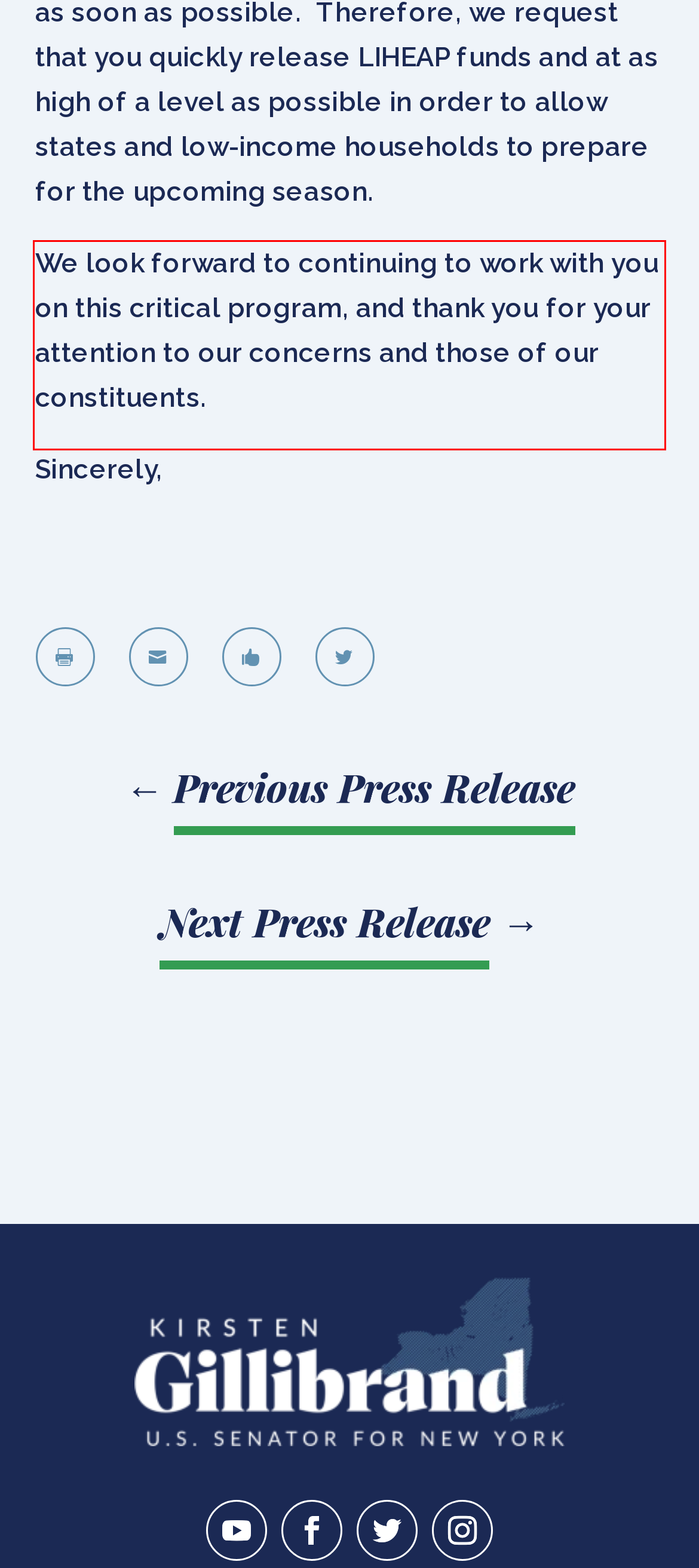Perform OCR on the text inside the red-bordered box in the provided screenshot and output the content.

We look forward to continuing to work with you on this critical program, and thank you for your attention to our concerns and those of our constituents.